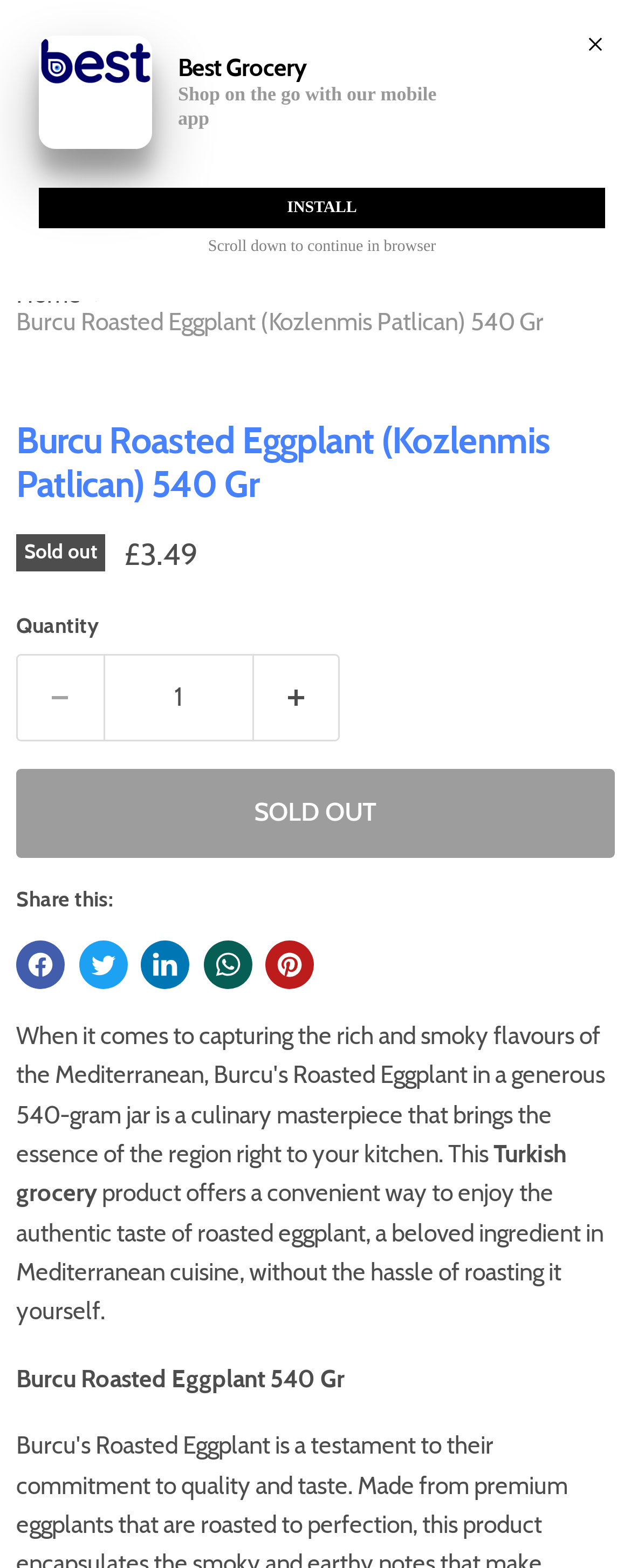What is the name of the product?
Based on the visual content, answer with a single word or a brief phrase.

Burcu Roasted Eggplant